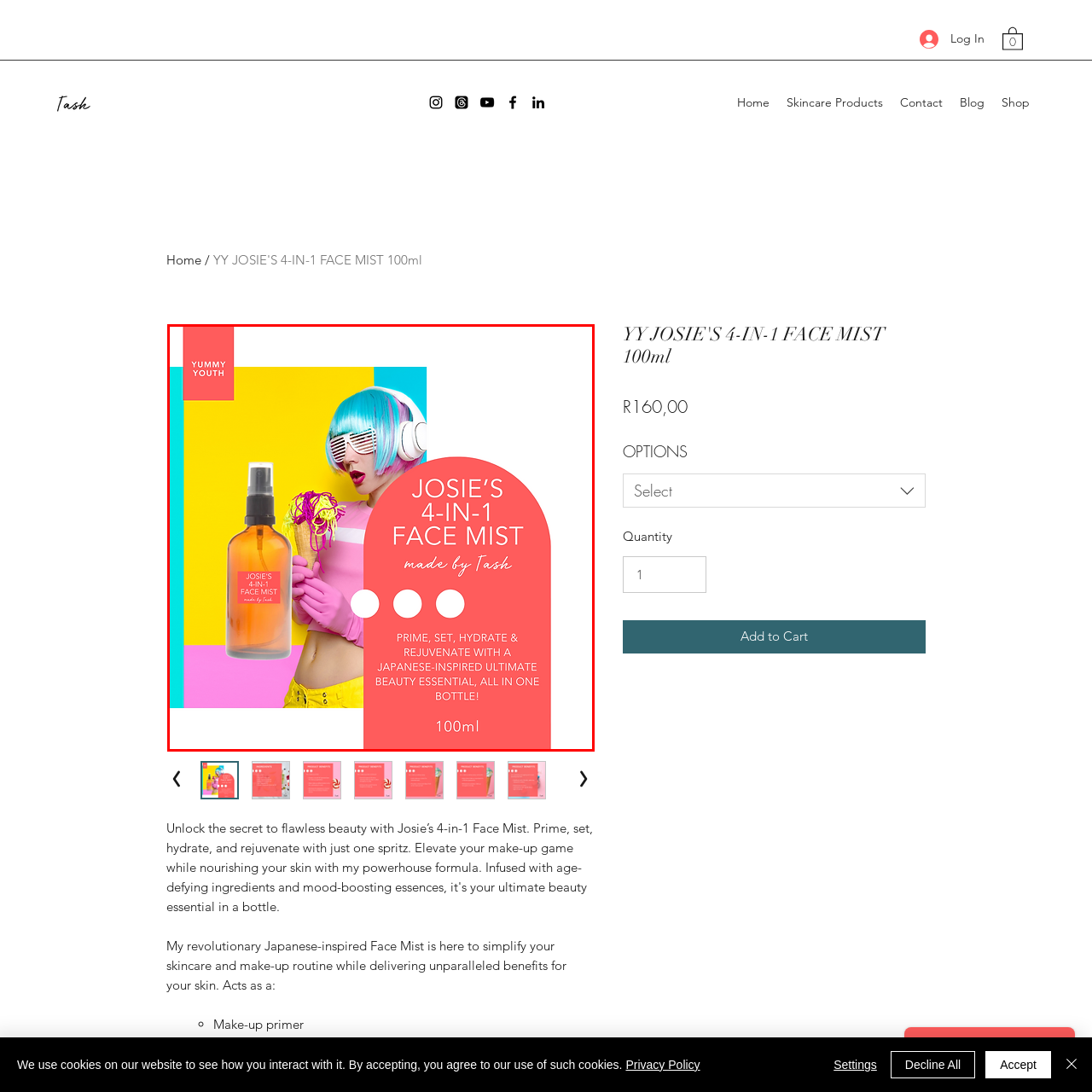Analyze the picture within the red frame, What is the capacity of the face mist? 
Provide a one-word or one-phrase response.

100ml